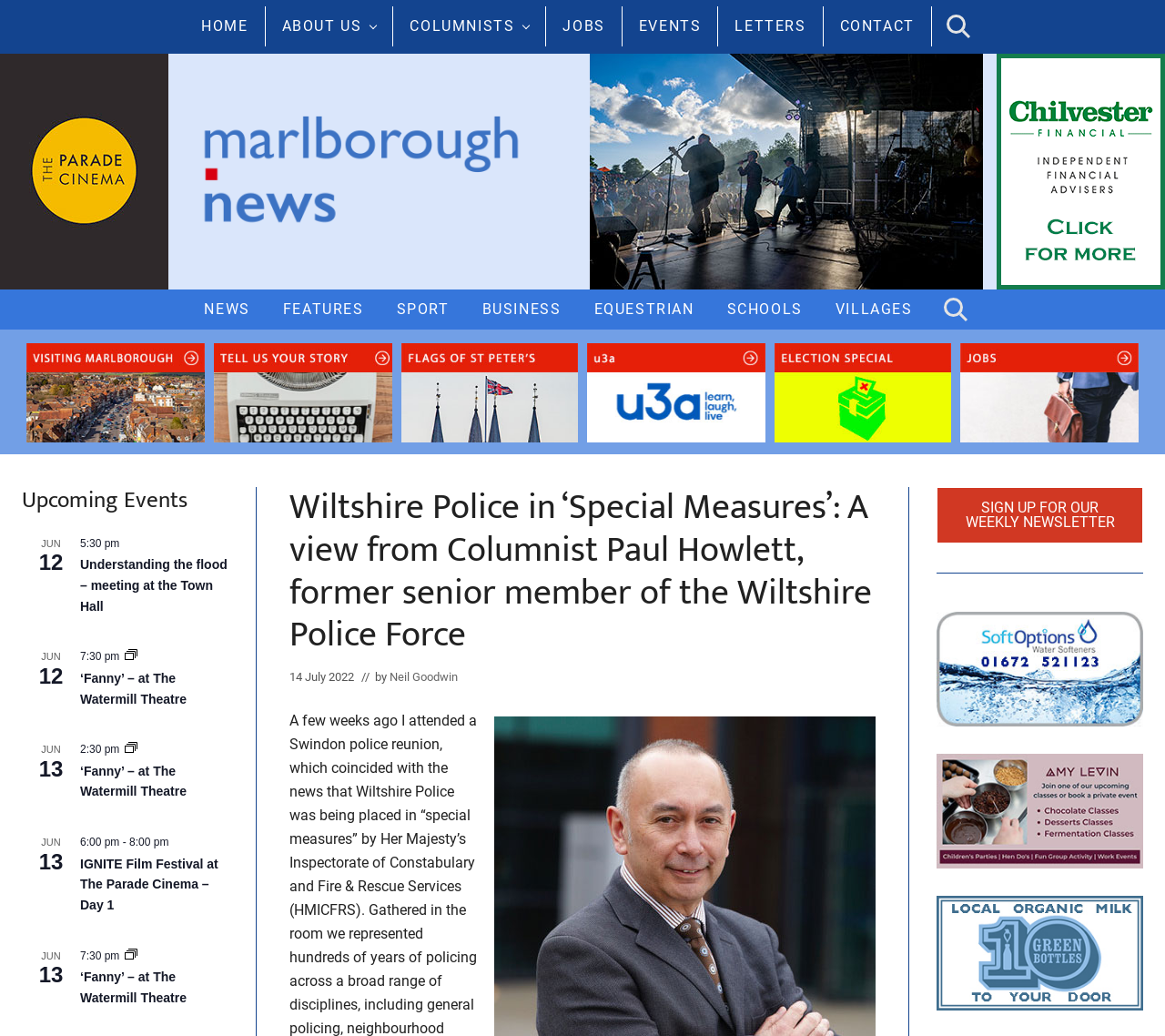Could you locate the bounding box coordinates for the section that should be clicked to accomplish this task: "Search for something".

[0.8, 0.006, 0.841, 0.045]